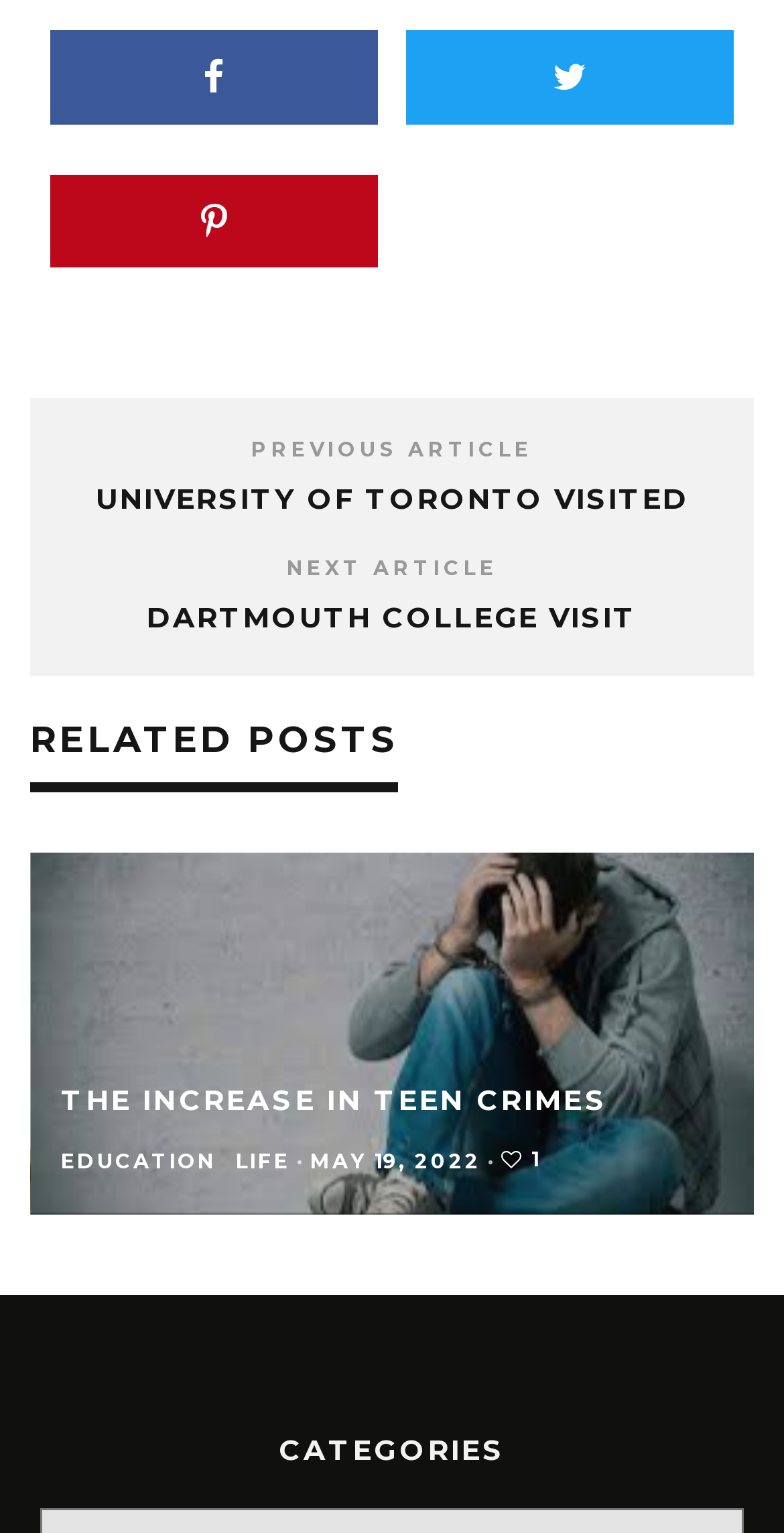How many related posts are there?
Answer the question with a single word or phrase by looking at the picture.

1